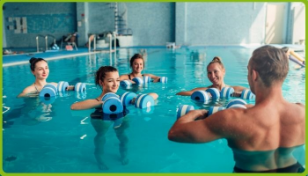Offer a detailed narrative of what is shown in the image.

In this vibrant pool setting, a group of four women participates in a water aerobics class, led by an instructor facing them. Each participant is holding a set of blue and white foam dumbbells, designed for resistance training in the water. The atmosphere is energetic and focused, showcasing the benefits of exercise in a fun and engaging environment. The spacious pool, with its light blue water and bright lighting, enhances the overall mood of activity and wellness. This image is part of a resource discussing effective water exercise equipment, emphasizing the importance of enjoying physical fitness routines in aquatic settings.